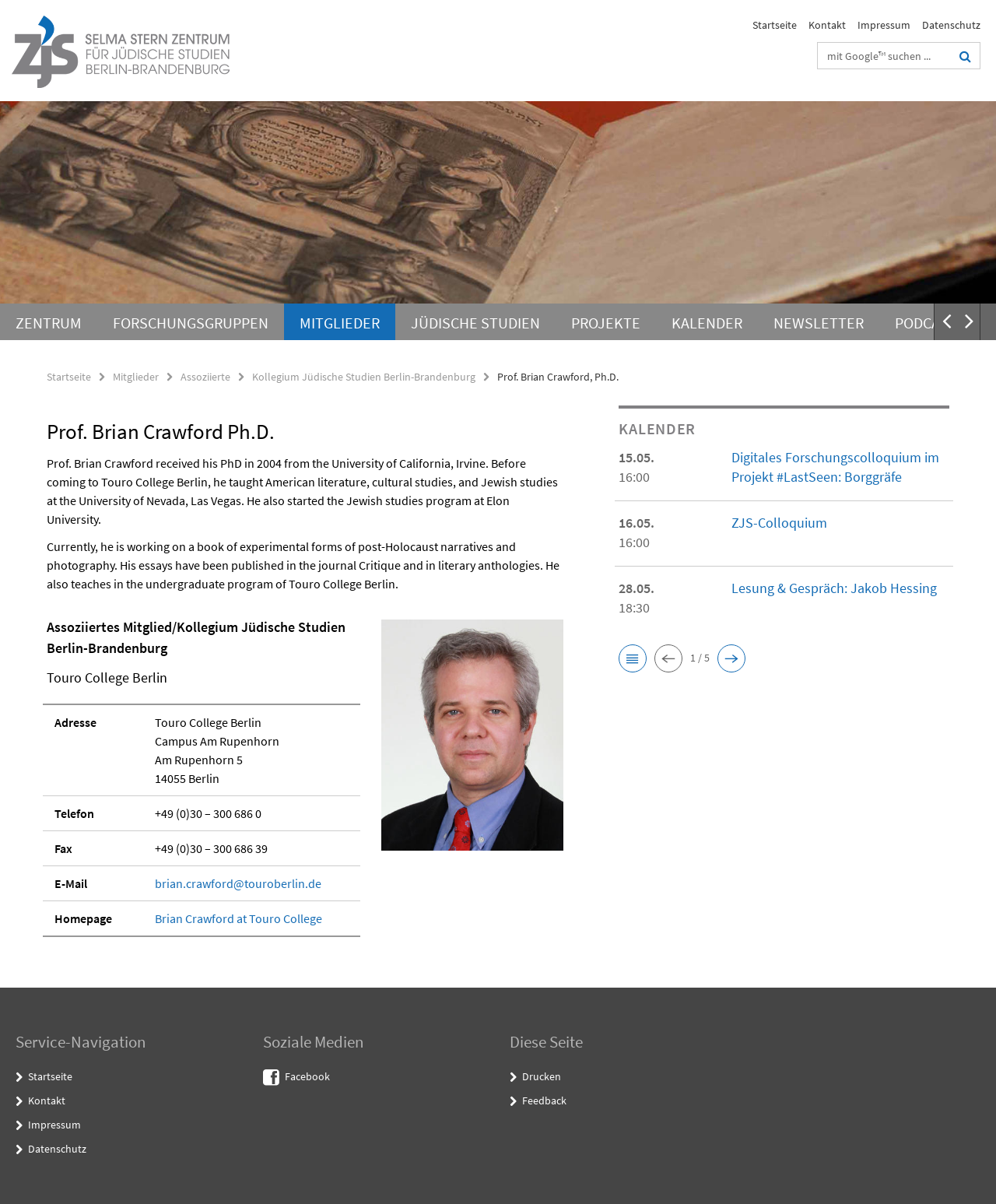What is the title of the event on 15.05?
Look at the screenshot and provide an in-depth answer.

I found the answer by looking at the link 'Digitales Forschungscolloquium im Projekt #LastSeen: Borggräfe' in the calendar section, which is associated with the date 15.05.